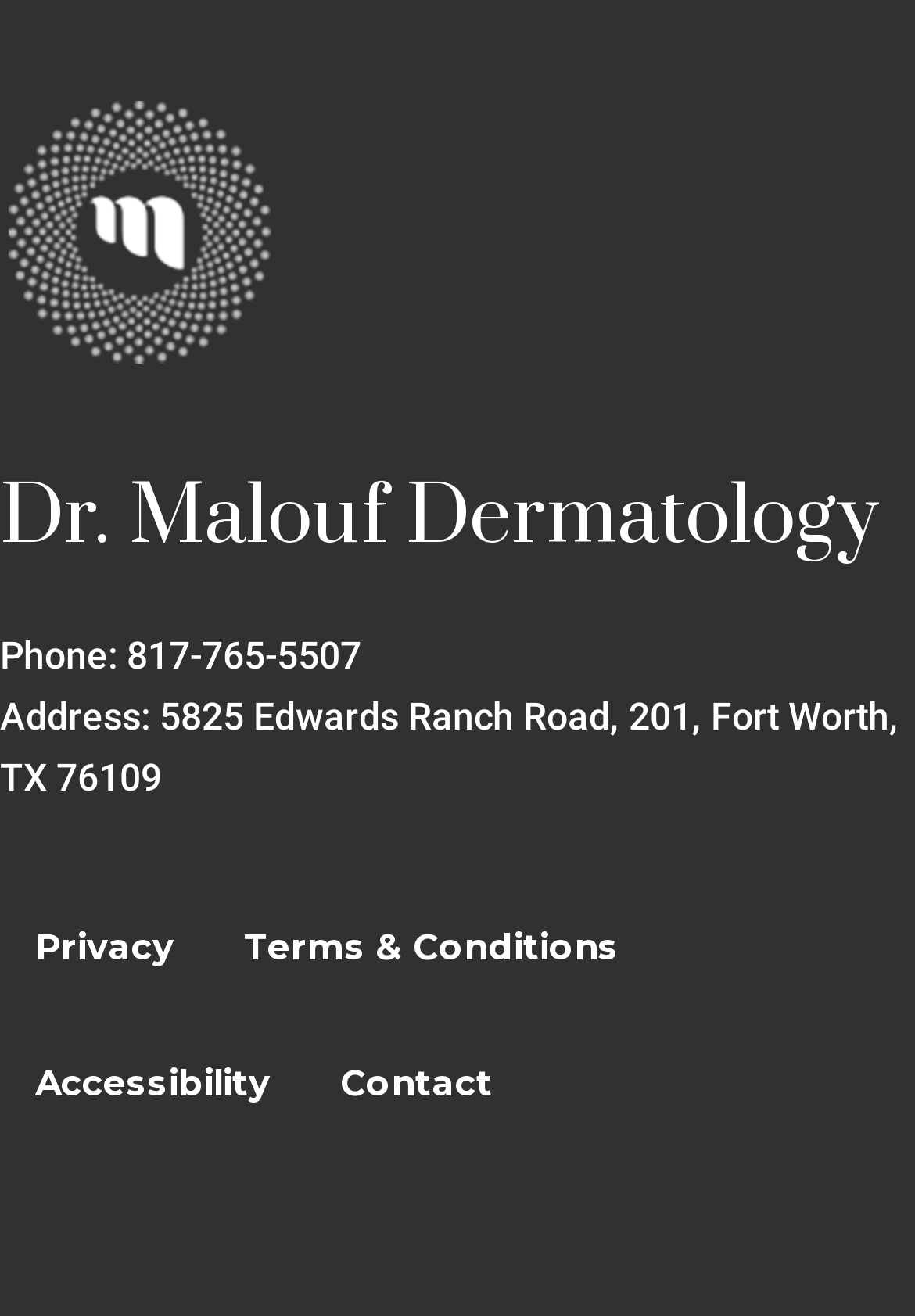Locate the bounding box of the UI element described in the following text: "More Reviews".

None